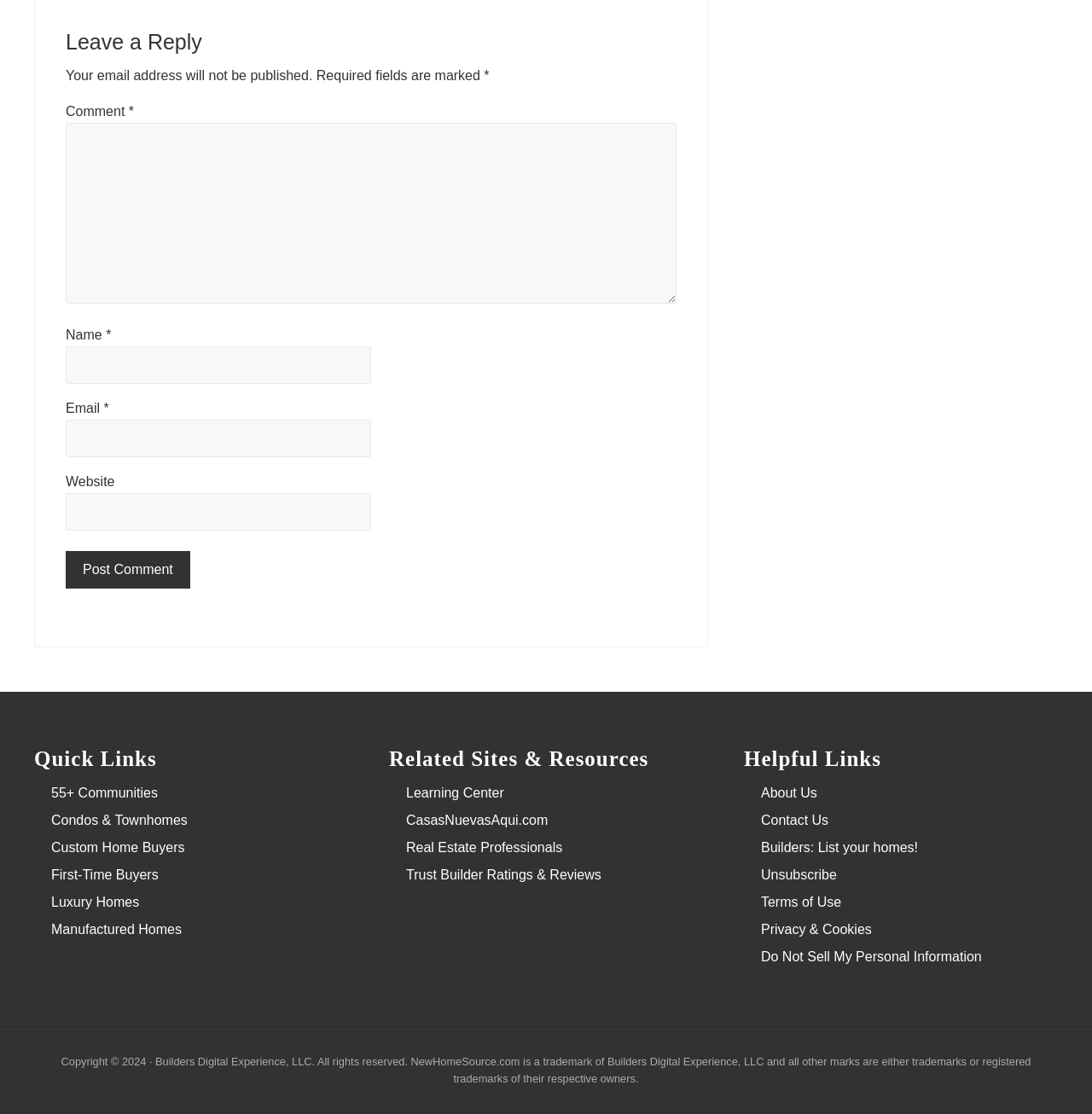Identify the bounding box coordinates of the clickable region necessary to fulfill the following instruction: "Enter your name". The bounding box coordinates should be four float numbers between 0 and 1, i.e., [left, top, right, bottom].

[0.06, 0.311, 0.34, 0.344]